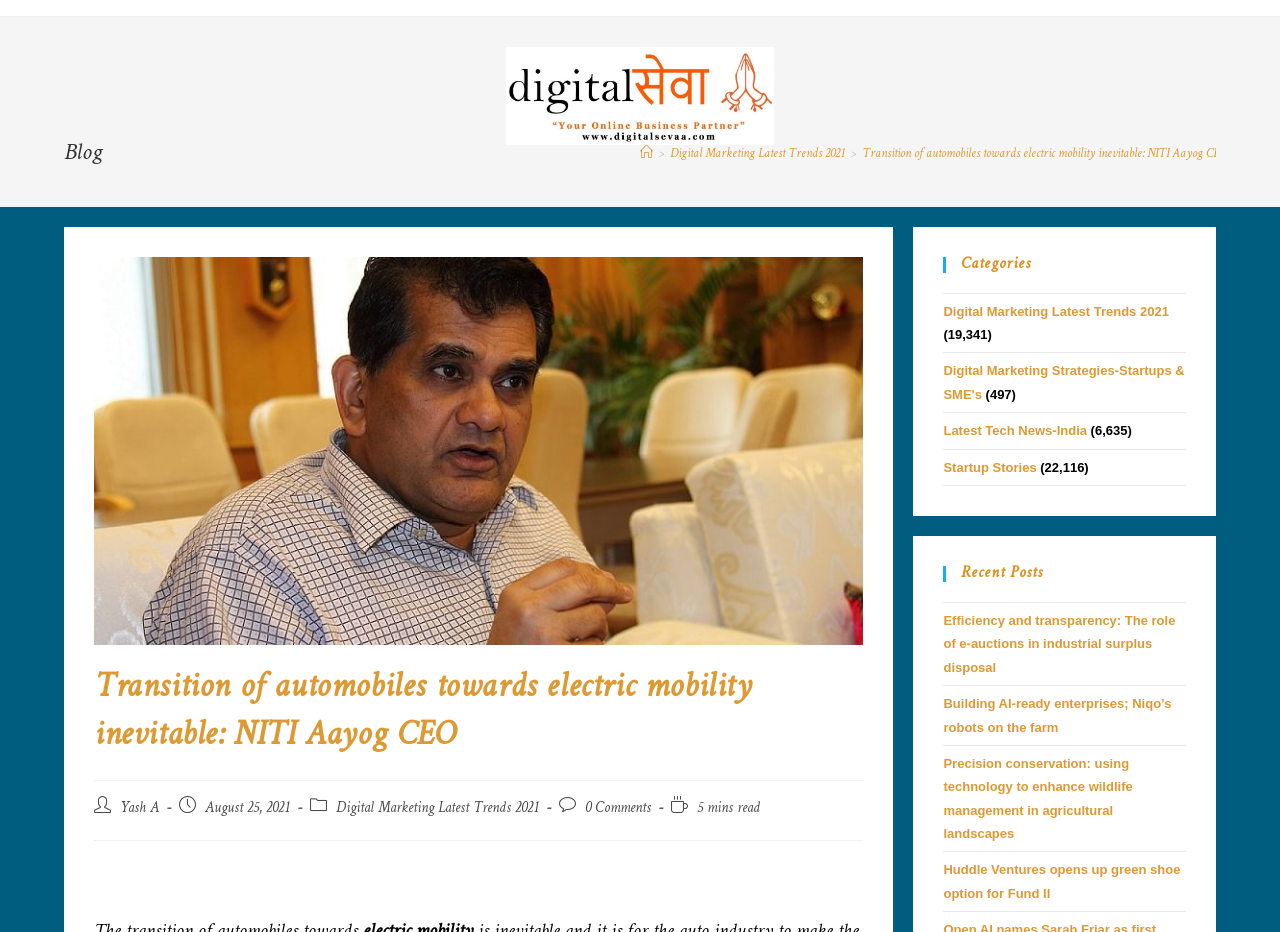Determine the bounding box coordinates of the target area to click to execute the following instruction: "Click on the 'ABOUT US' link."

None